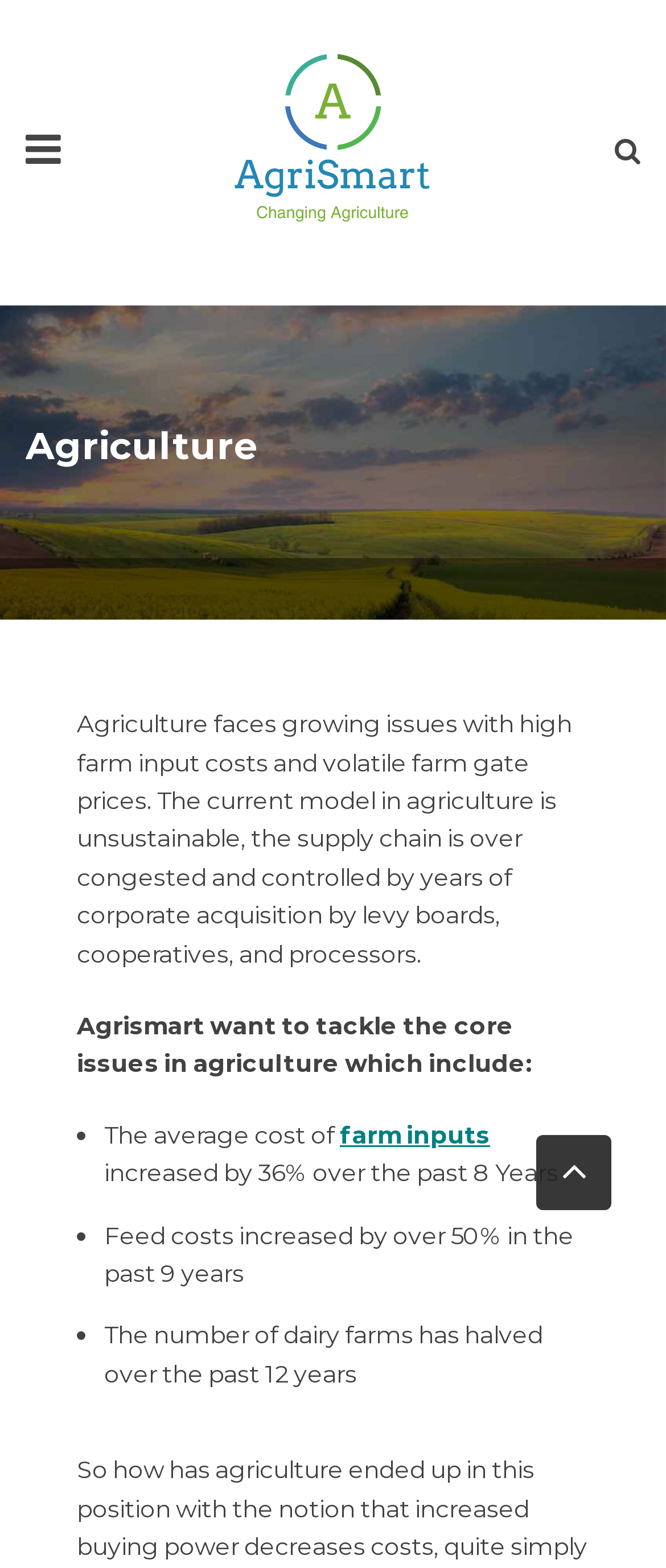Provide a one-word or short-phrase response to the question:
How many links are there under 'Farming Solutions'?

12